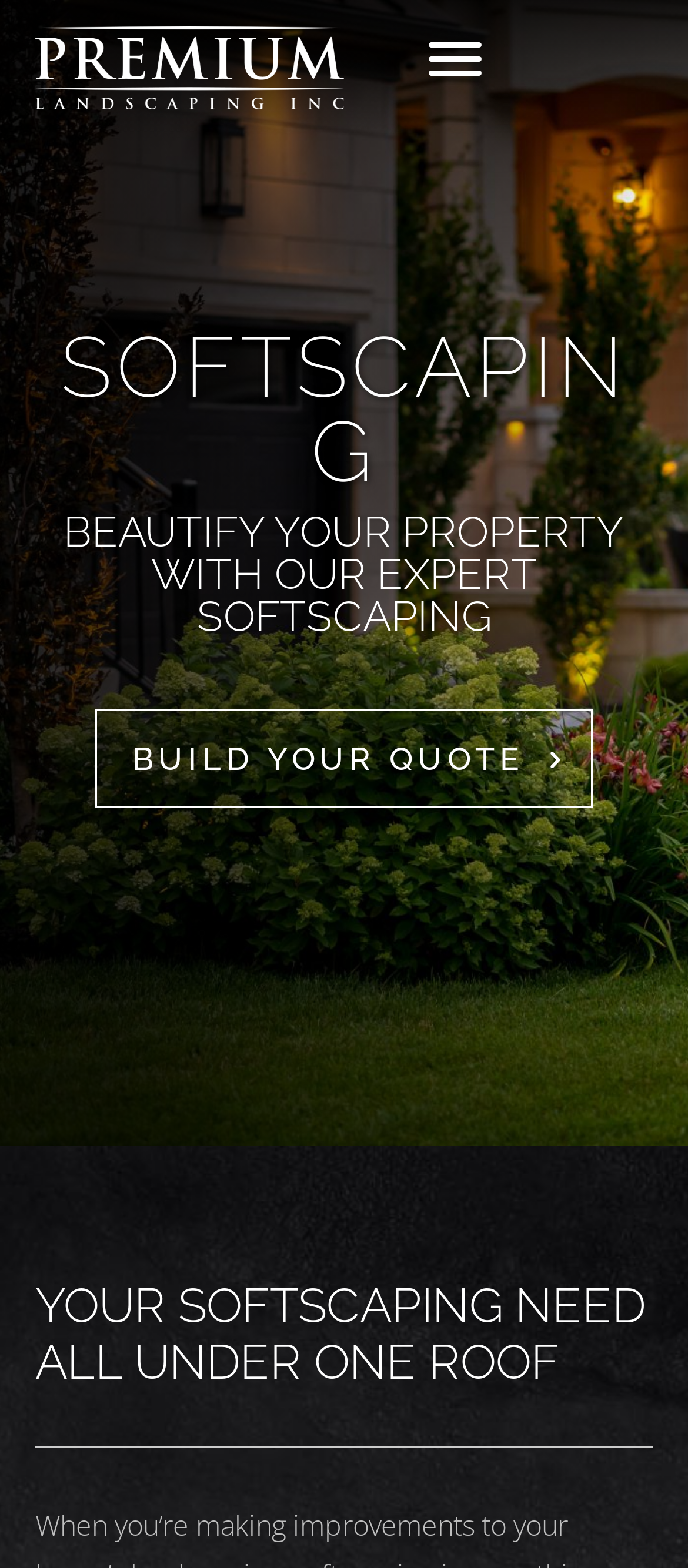Use the information in the screenshot to answer the question comprehensively: What is the main service offered by this company?

Based on the webpage, the main service offered by this company is softscaping, which is indicated by the heading 'SOFTSCAPING' and the description 'BEAUTIFY YOUR PROPERTY WITH OUR EXPERT SOFTSCAPING'.